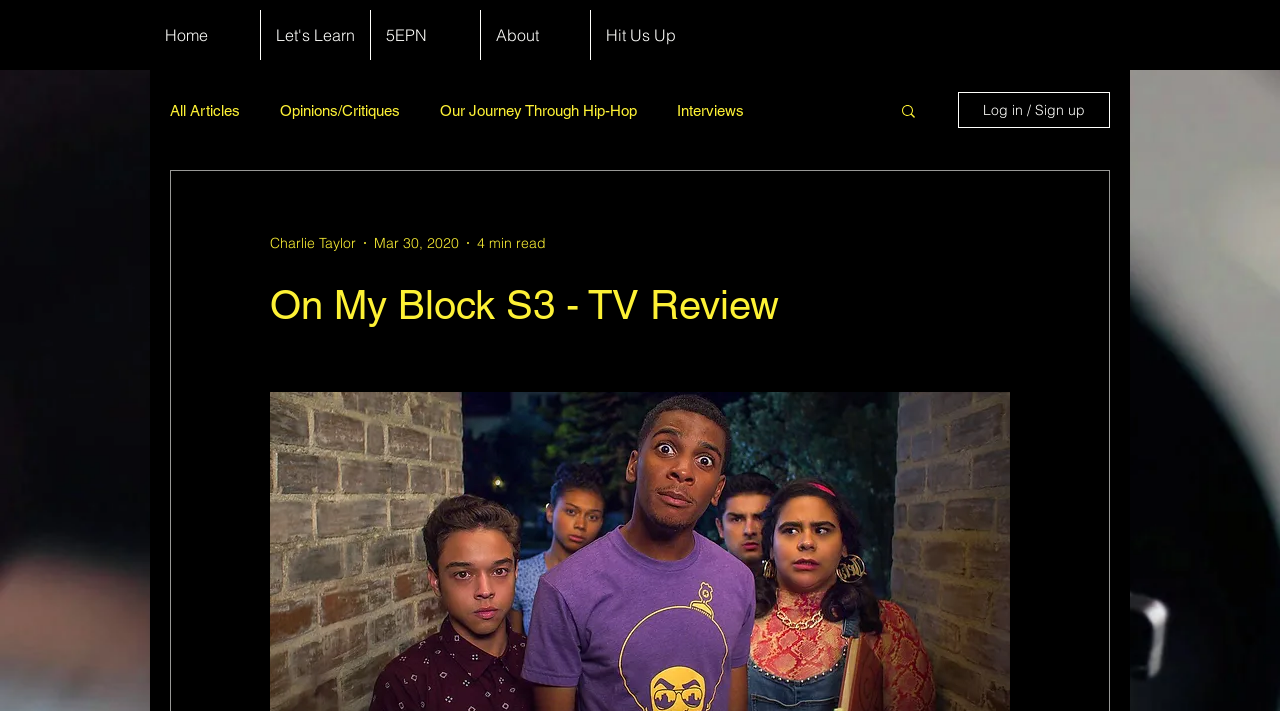Give a succinct answer to this question in a single word or phrase: 
What is the text above the 'Log in / Sign up' button?

Charlie Taylor